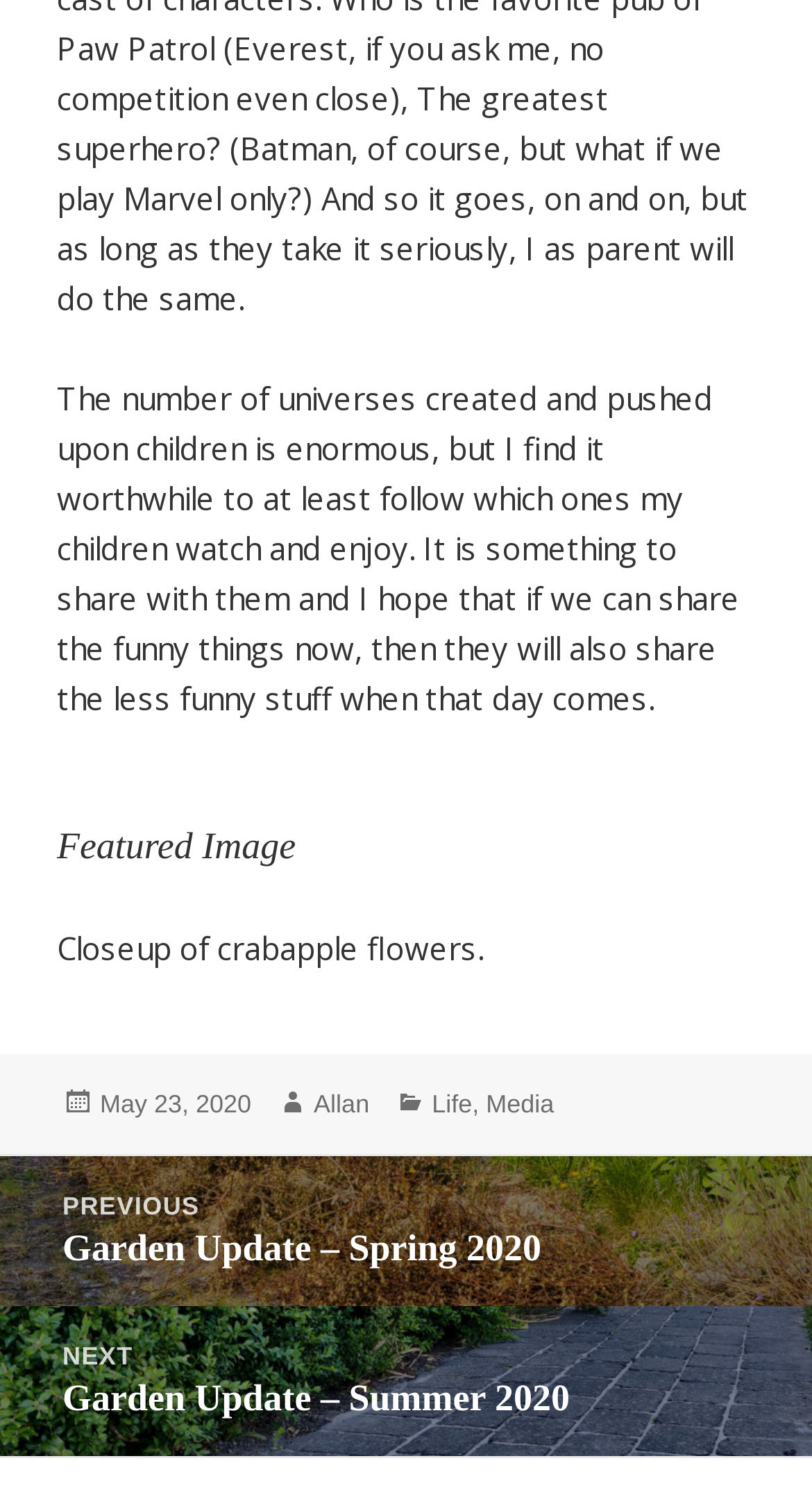Provide the bounding box coordinates of the HTML element described by the text: "May 23, 2020July 25, 2020". The coordinates should be in the format [left, top, right, bottom] with values between 0 and 1.

[0.123, 0.725, 0.309, 0.745]